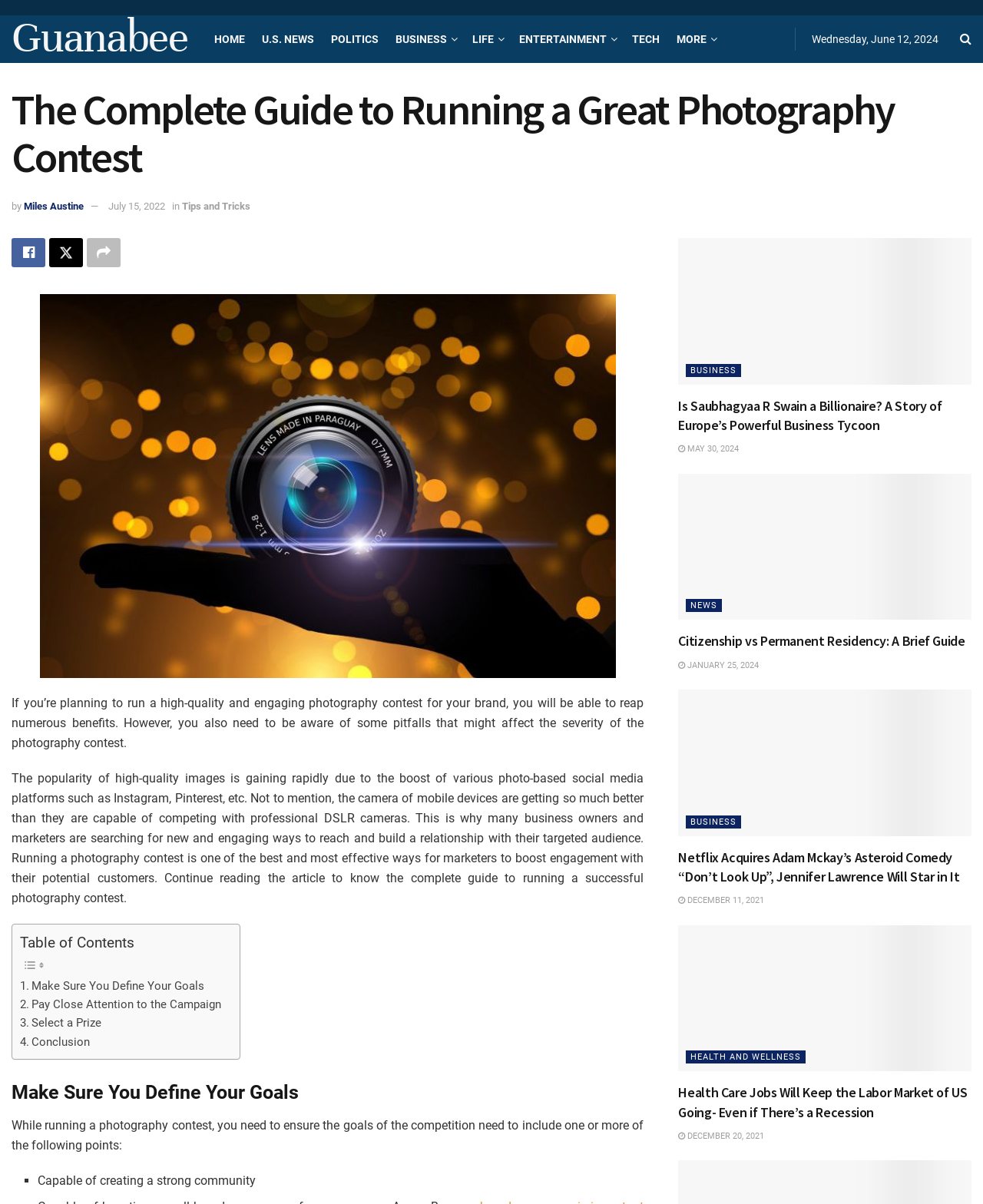Can you pinpoint the bounding box coordinates for the clickable element required for this instruction: "View the table of contents"? The coordinates should be four float numbers between 0 and 1, i.e., [left, top, right, bottom].

[0.02, 0.775, 0.137, 0.79]